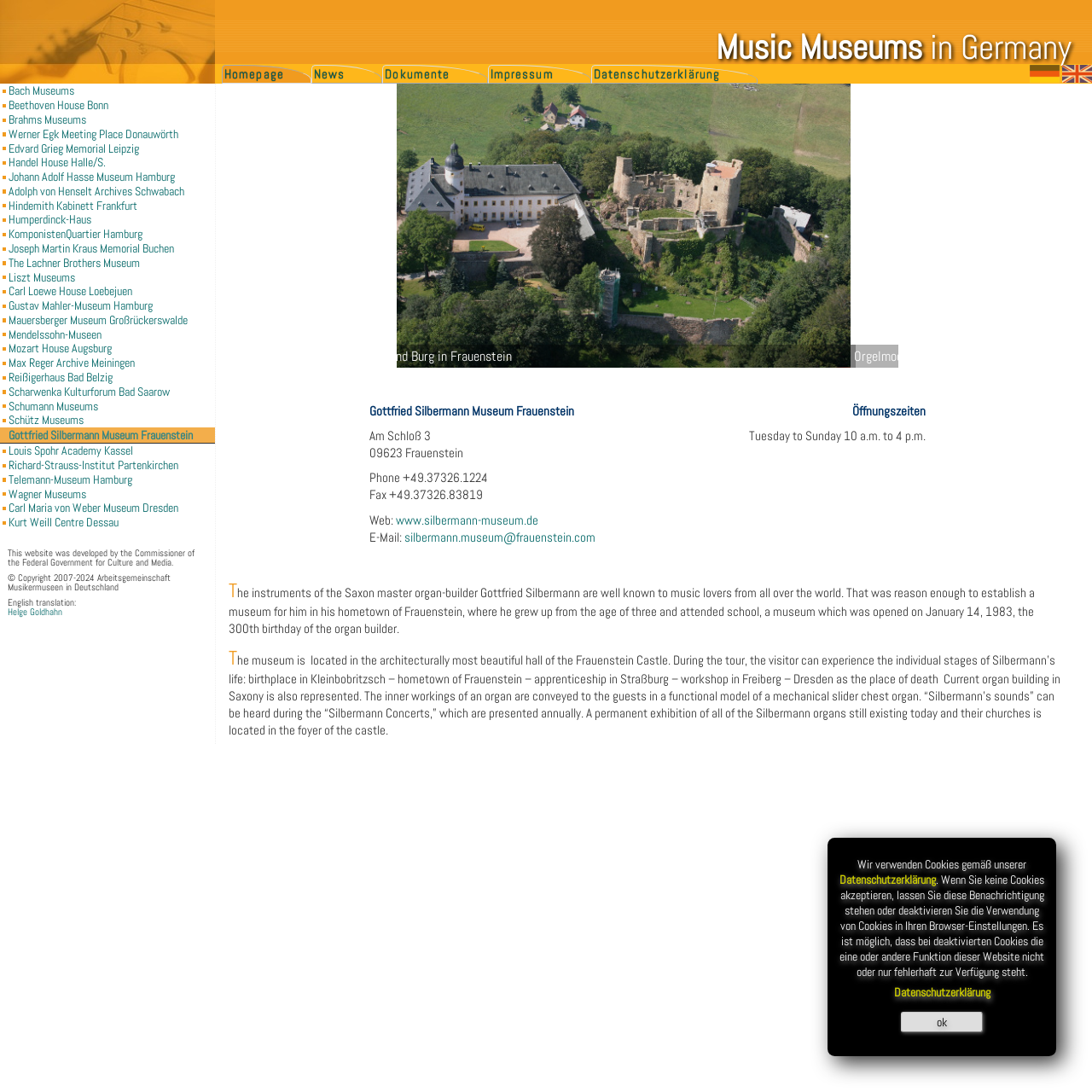Pinpoint the bounding box coordinates of the element you need to click to execute the following instruction: "Click the 'Homepage' link". The bounding box should be represented by four float numbers between 0 and 1, in the format [left, top, right, bottom].

[0.205, 0.06, 0.26, 0.076]